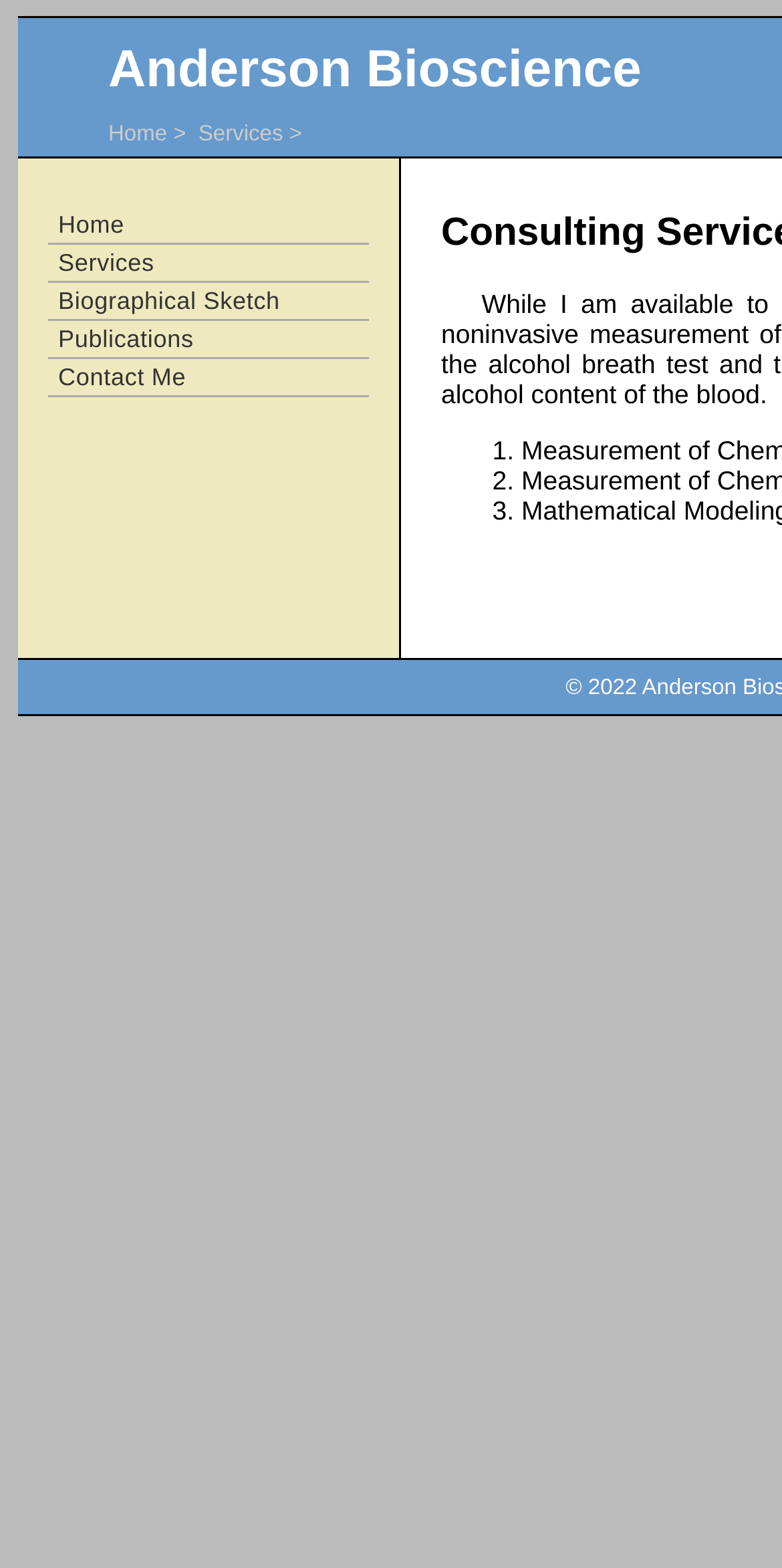What is the position of the link 'Biographical Sketch'?
Answer with a single word or short phrase according to what you see in the image.

third from top